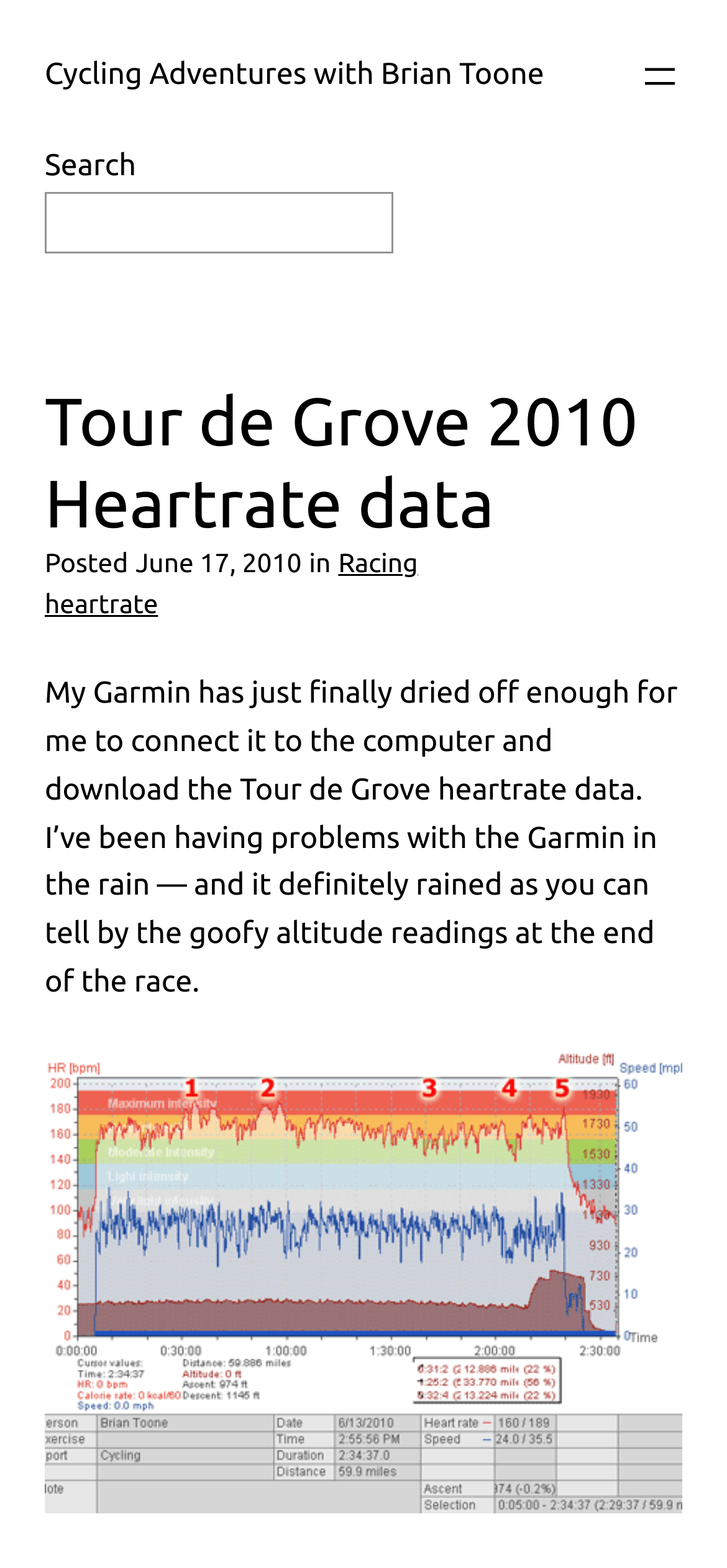Construct a thorough caption encompassing all aspects of the webpage.

The webpage is about Tour de Grove 2010 Heartrate data, a cycling adventure by Brian Toone. At the top left, there is a link to "Cycling Adventures with Brian Toone". On the top right, there is a navigation menu with a button to open it. Below the navigation menu, there is a search bar with a label "Search" and a search box.

The main content of the webpage starts with a heading "Tour de Grove 2010 Heartrate data" followed by a paragraph of text that describes the author's experience with their Garmin device in the rain. Below the heading, there are three lines of text: "Posted" with a date "June 17, 2010", "in" and a link to "Racing". There is also a link to "heartrate" on the left side.

At the bottom of the page, there is an image, which is likely related to the cycling adventure. There is also a link at the very bottom of the page, but its purpose is unclear. Overall, the webpage has a simple layout with a focus on the main content, which is the author's story about their cycling adventure.